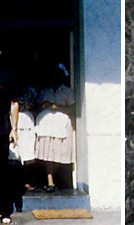What is the name of the fictional character created by Ian Fleming?
Provide a comprehensive and detailed answer to the question.

The caption highlights the connection between Ian Fleming and the man whose name would become synonymous with his famous fictional character, James Bond, indicating that James Bond is the fictional character created by Ian Fleming.